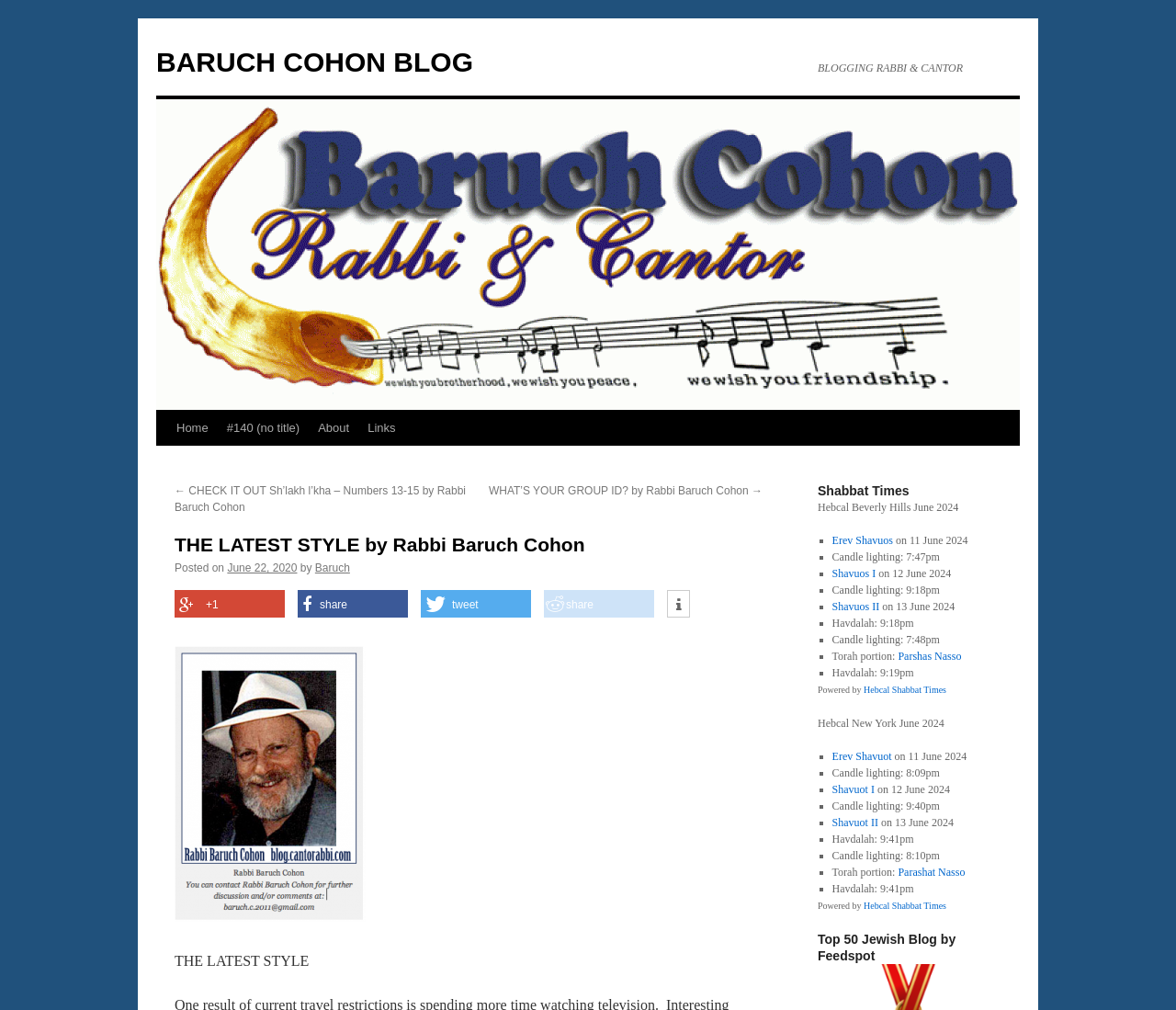Respond to the following query with just one word or a short phrase: 
What is the date of the Shavuos I?

12 June 2024